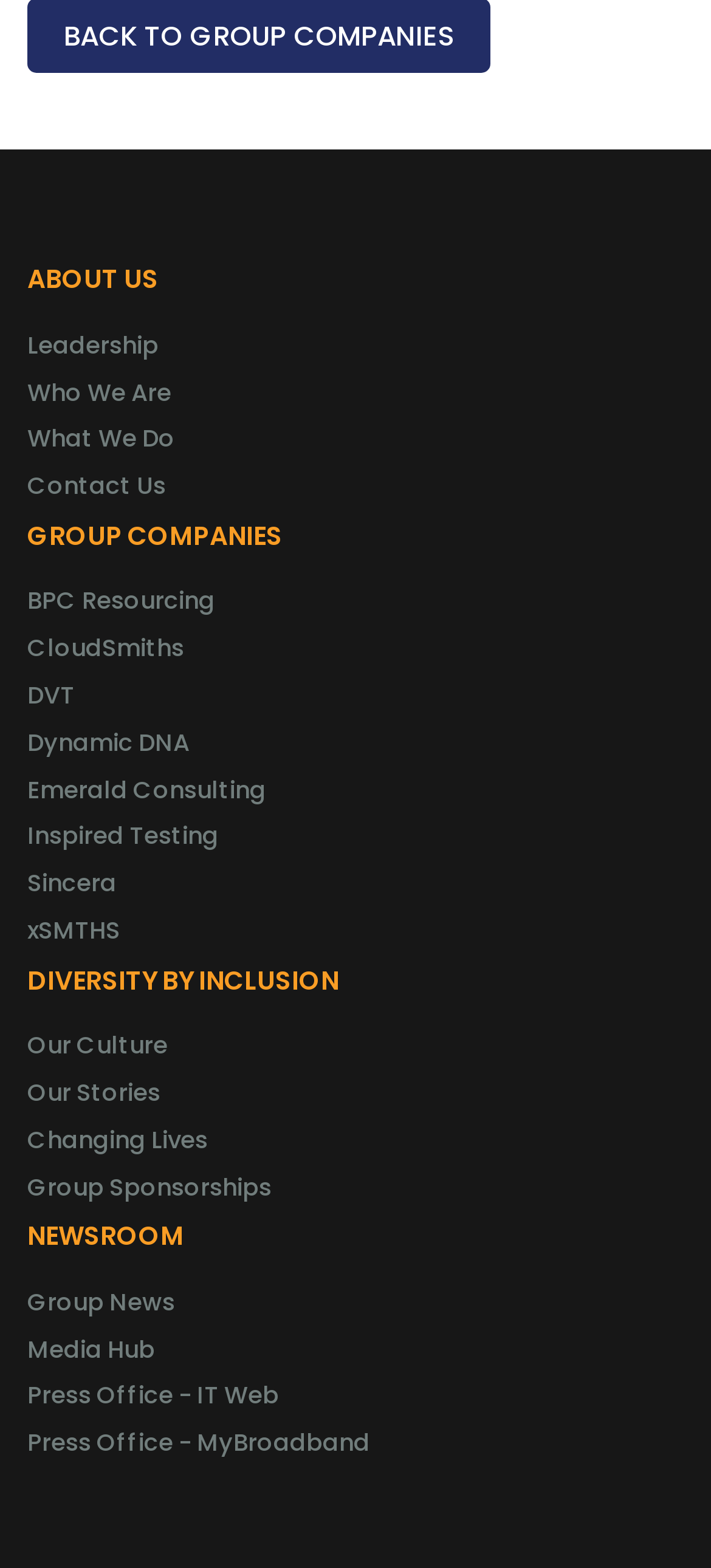What is the first link under 'ABOUT US'?
Observe the image and answer the question with a one-word or short phrase response.

Leadership